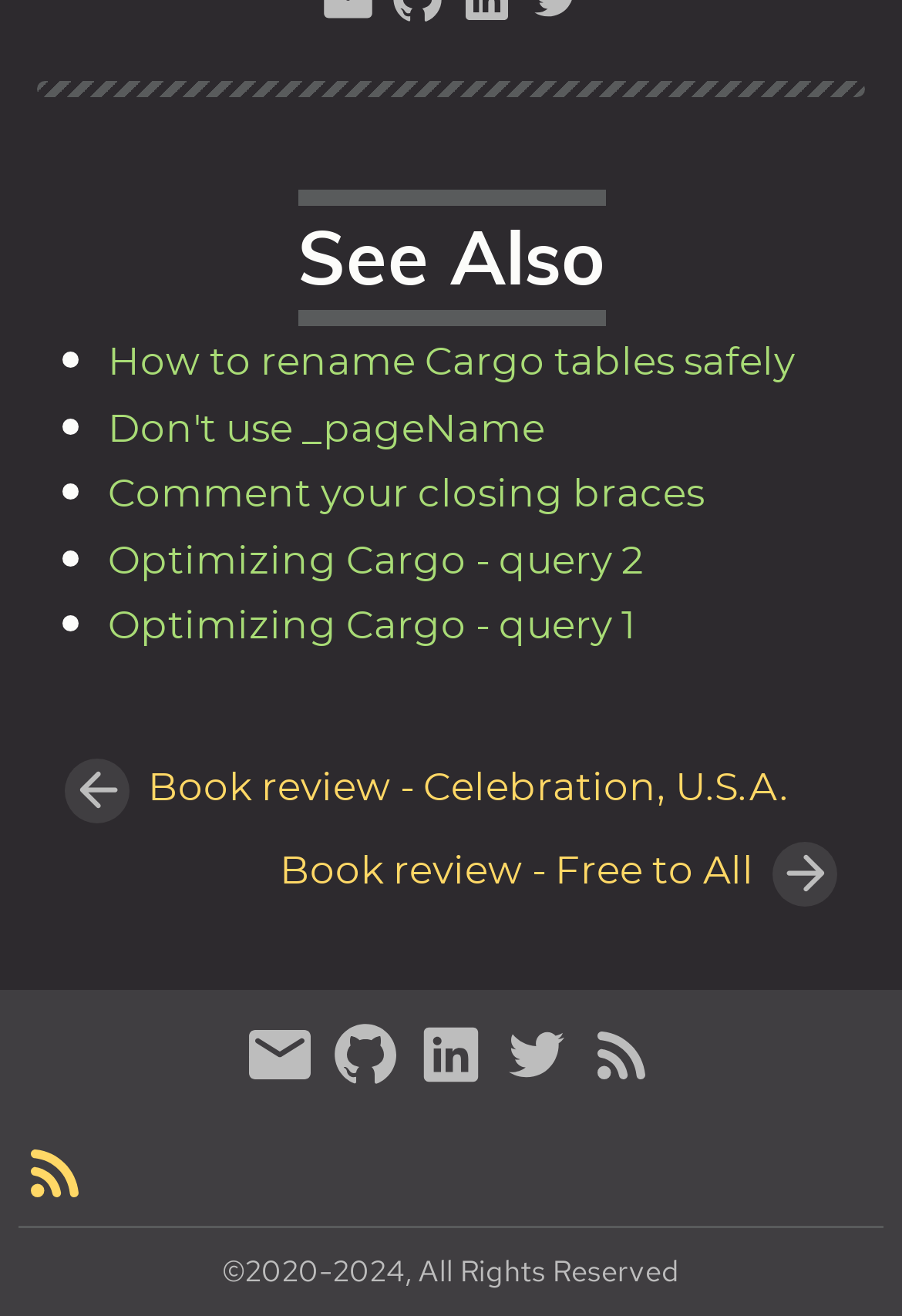What is the purpose of the icons at the bottom of the page?
Answer the question with detailed information derived from the image.

I observed that the icons at the bottom of the page, accompanied by links with IDs 110, 111, 112, 113, and 114, are likely social media links, as they are commonly found at the bottom of webpages and are used to connect to the website's social media profiles.